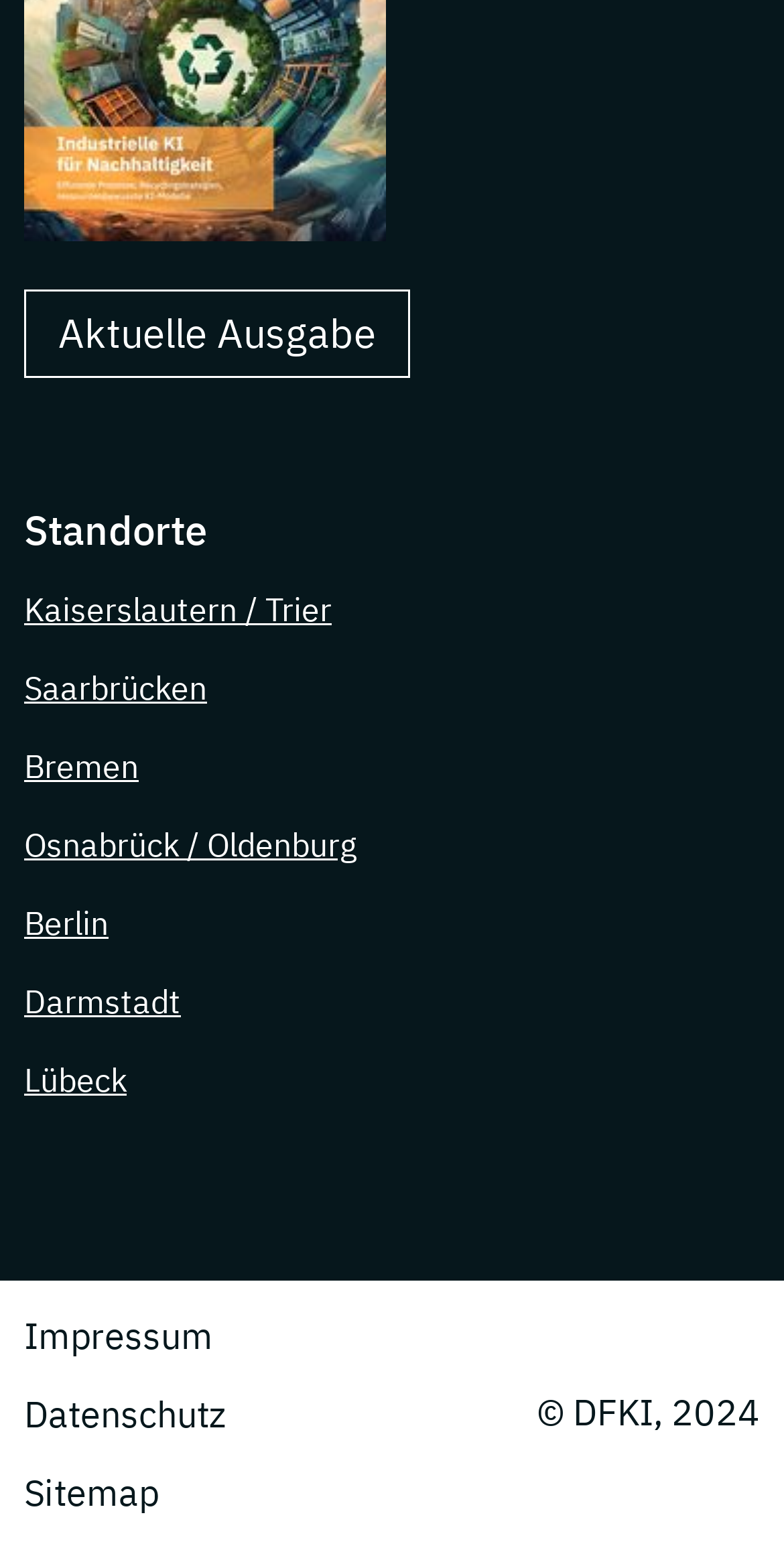What is the first location link?
Please provide a detailed and comprehensive answer to the question.

I looked at the list of location links and found that the first link is 'Kaiserslautern / Trier', which is located at the top of the list.